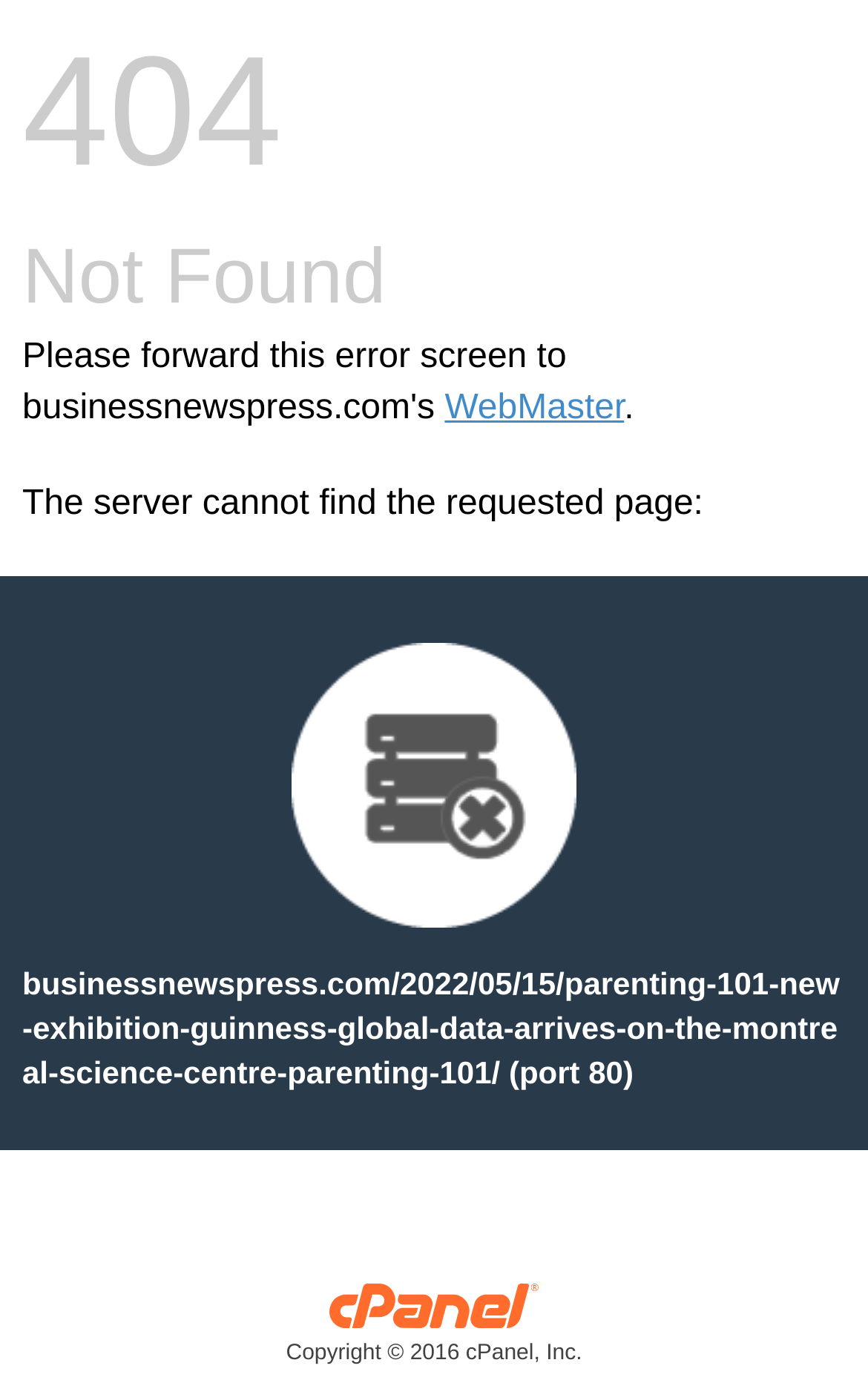Give a concise answer of one word or phrase to the question: 
Who owns the copyright of the page?

cPanel, Inc.